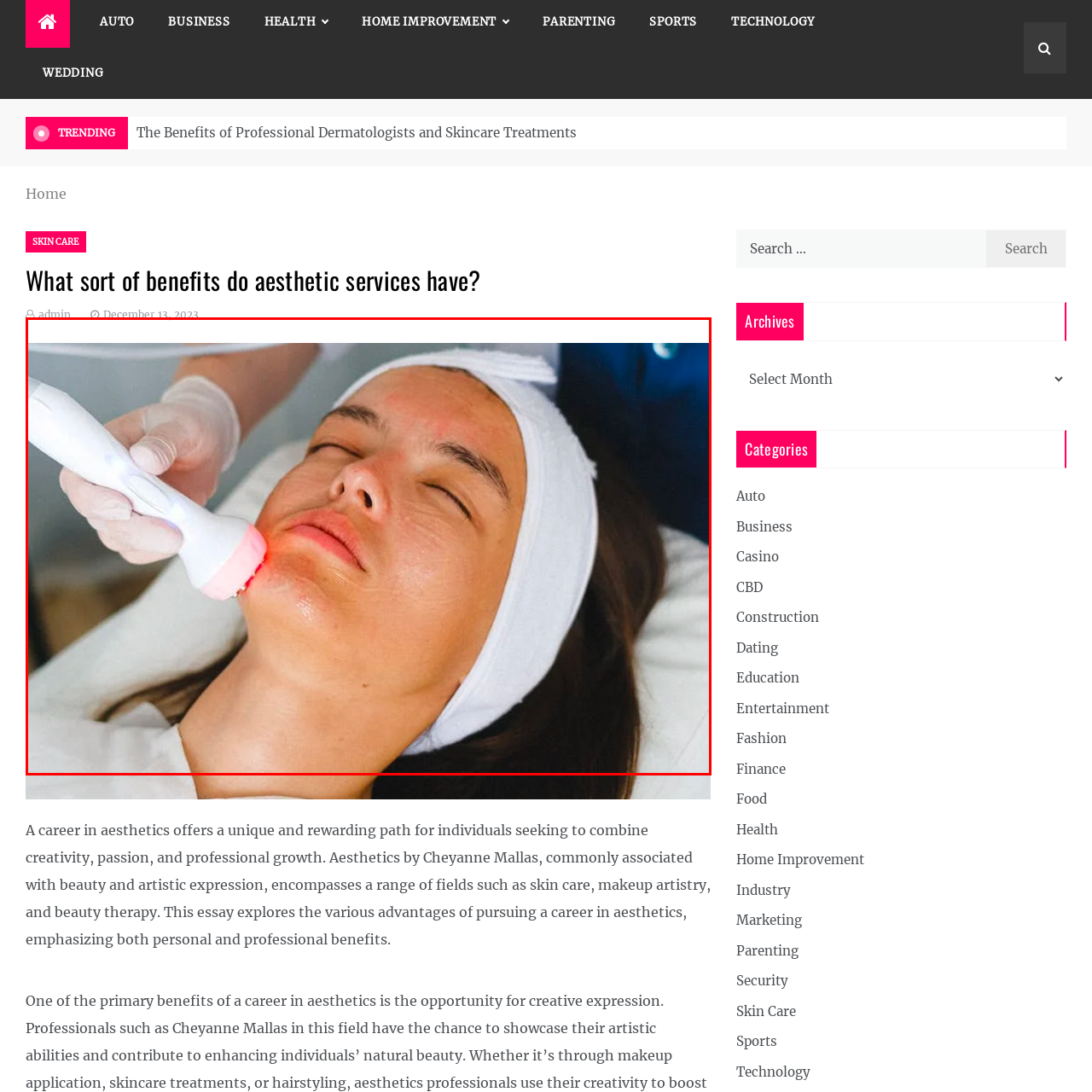Refer to the image enclosed in the red bounding box, then answer the following question in a single word or phrase: What color is the light emitted by the device?

Red